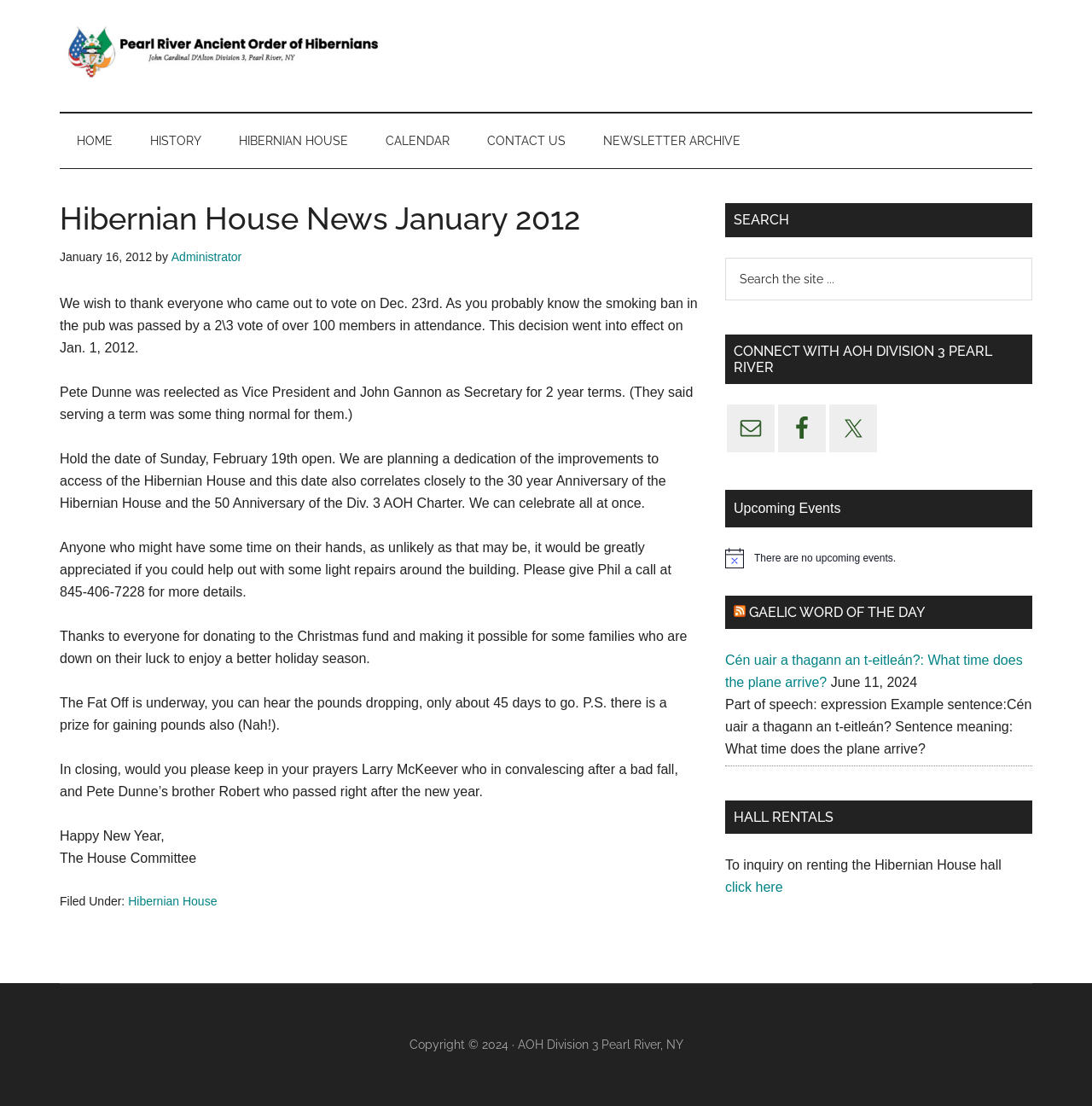Give a detailed account of the webpage.

The webpage is about Hibernian House News for January 2012. At the top, there are three "Skip to" links: "Skip to main content", "Skip to secondary menu", and "Skip to primary sidebar". Below these links, there is a logo of Pearl River Ancient Order of Hibernians, accompanied by a link to the organization's website.

The secondary navigation menu is located below the logo, with six links: "HOME", "HISTORY", "HIBERNIAN HOUSE", "CALENDAR", "CONTACT US", and "NEWSLETTER ARCHIVE". 

The main content area is divided into two sections. The left section contains the main article, "Hibernian House News January 2012", which includes several paragraphs of text. The article discusses the results of a vote on a smoking ban in the pub, the reelection of officers, and upcoming events, including a dedication ceremony and a "Fat Off" competition. The article also expresses gratitude to those who donated to the Christmas fund and requests prayers for two individuals.

The right section is the primary sidebar, which contains several widgets. At the top, there is a search box with a "Search" button. Below the search box, there are links to connect with AOH Division 3 Pearl River on social media platforms, including Email, Facebook, and Twitter. 

Further down, there is a section for upcoming events, but it currently displays a message stating that there are no upcoming events. Below this, there is a section for the RSS Gaelic Word of the Day, with a link to subscribe to the RSS feed. 

The sidebar also includes a section with a Gaelic phrase, "Cén uair a thagann an t-eitleán?", which translates to "What time does the plane arrive?", along with its part of speech, example sentence, and sentence meaning. 

Additionally, there is a section for hall rentals, with a link to inquire about renting the Hibernian House hall. 

At the very bottom of the page, there is a copyright notice stating "Copyright © 2024 · AOH Division 3 Pearl River, NY".